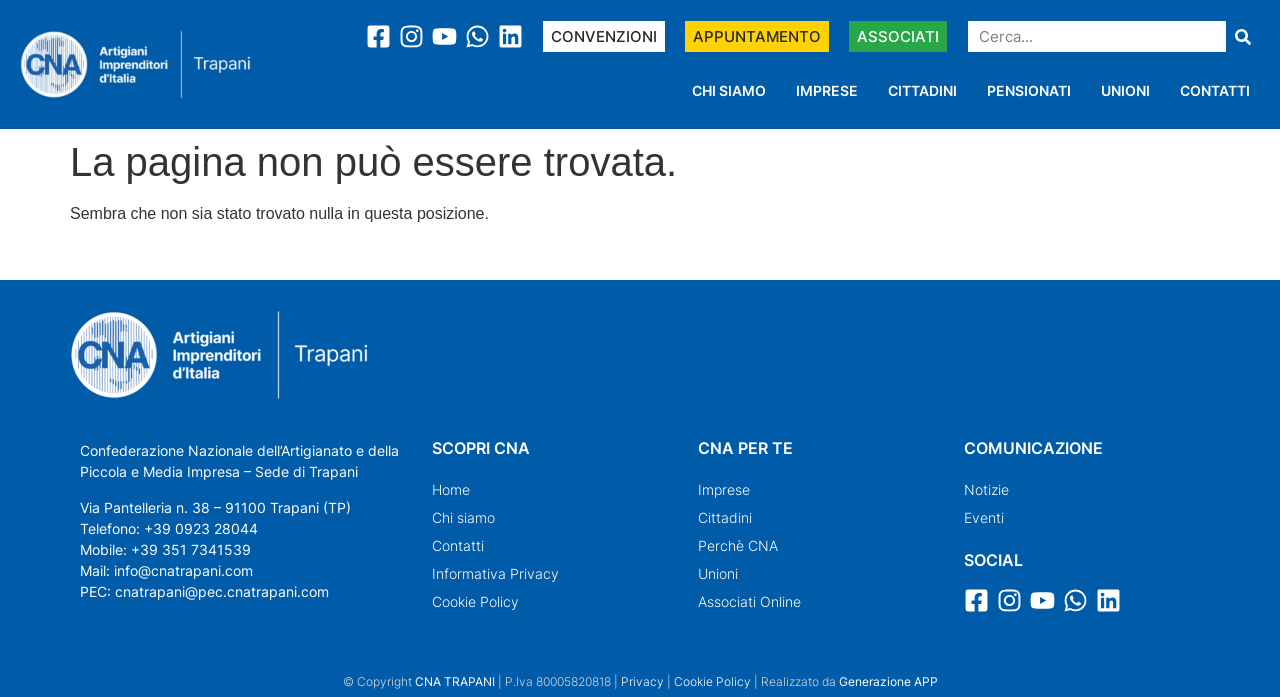What is the name of the organization?
Respond with a short answer, either a single word or a phrase, based on the image.

CNA Trapani